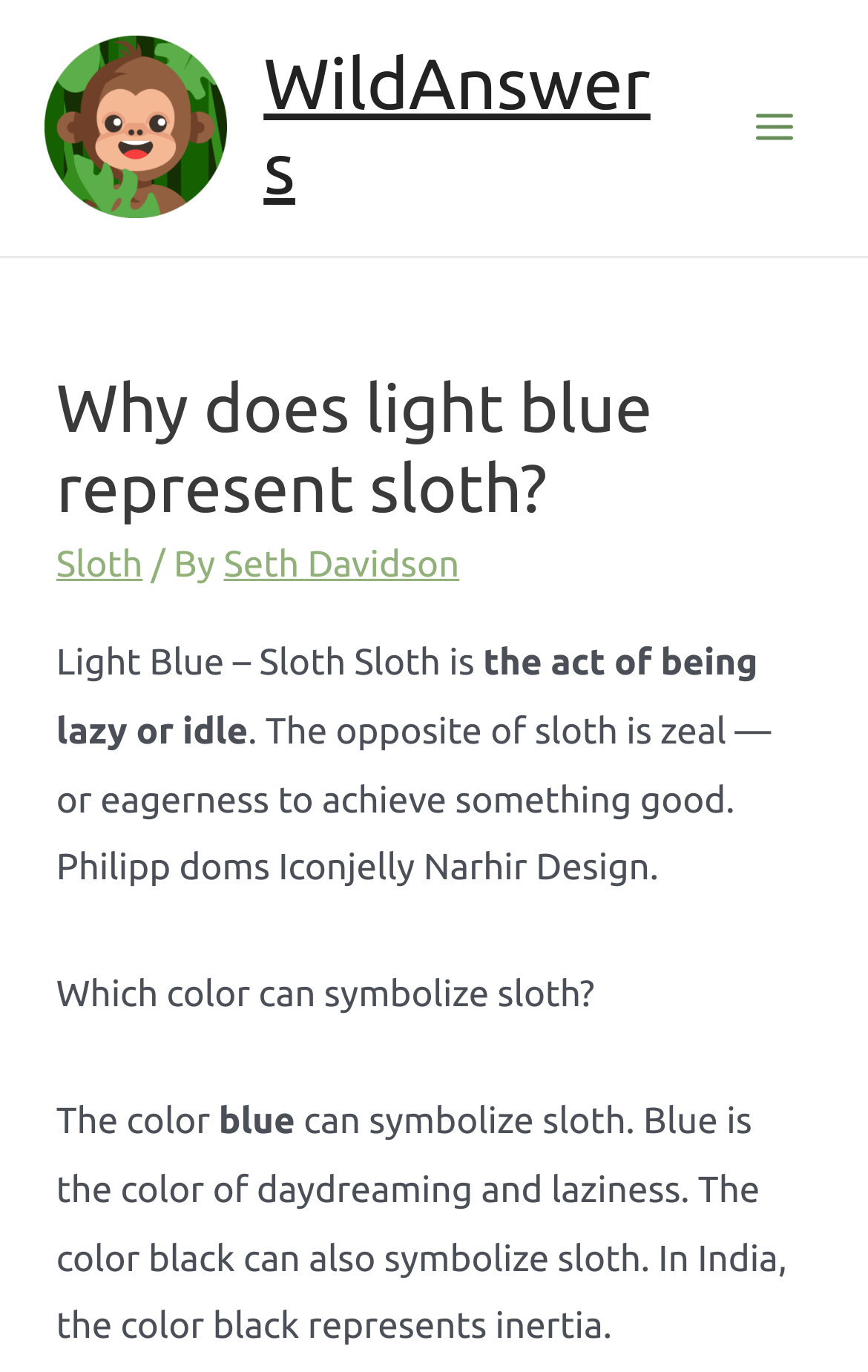Your task is to find and give the main heading text of the webpage.

Why does light blue represent sloth?